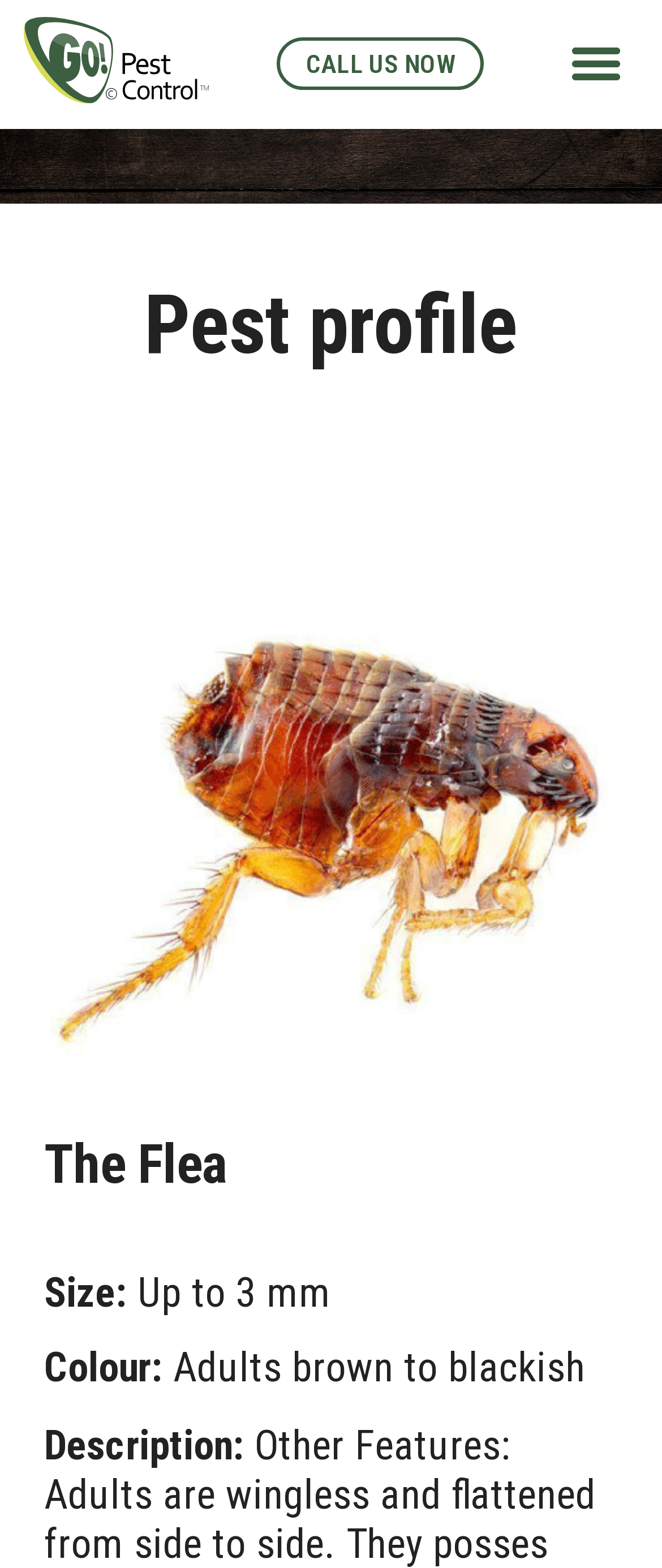What is the maximum size of fleas?
Carefully analyze the image and provide a thorough answer to the question.

I found the answer by looking at the 'Pest profile' section, where it lists the characteristics of fleas. Under the 'Size' heading, it states that fleas can grow up to 3 mm.